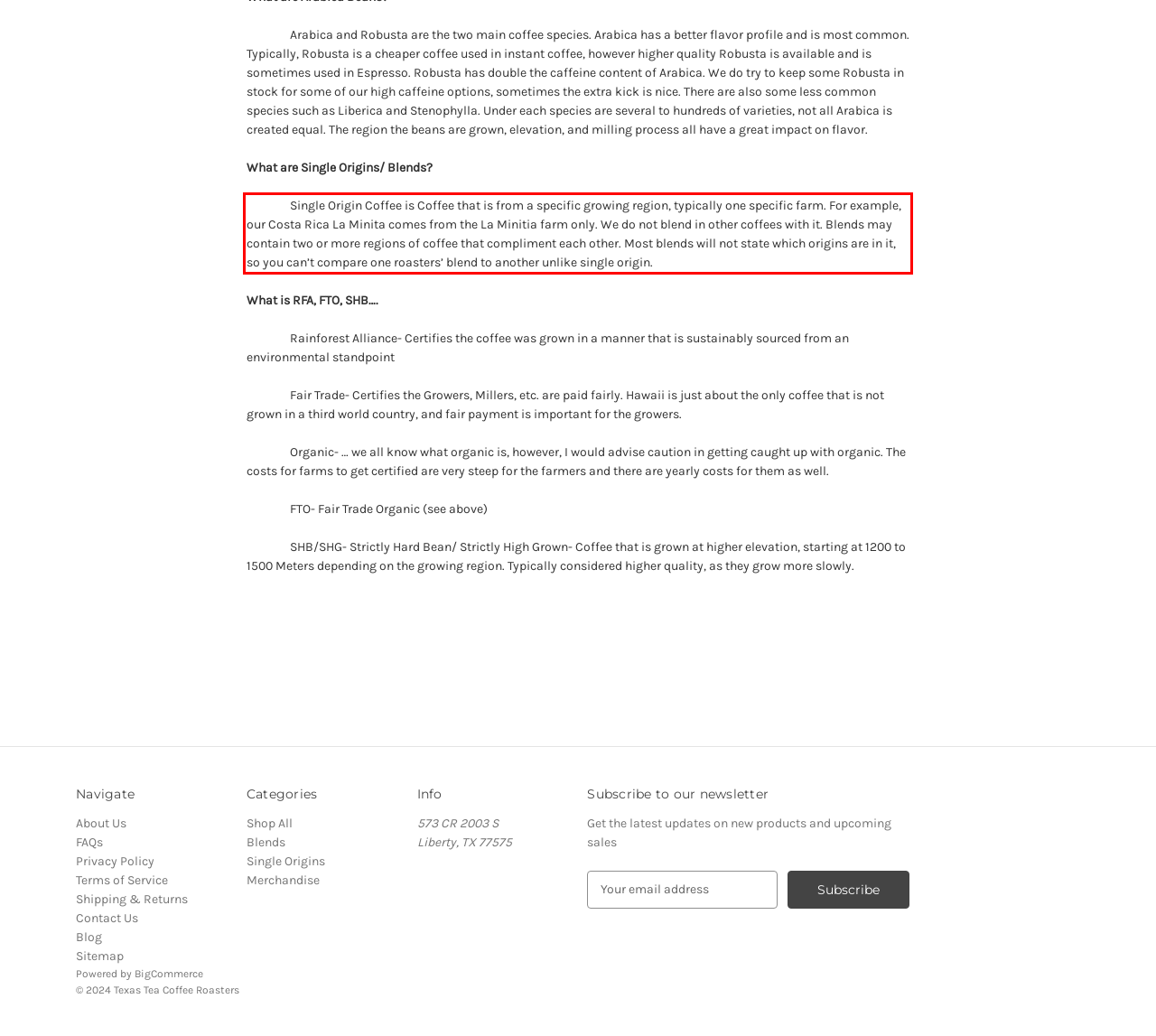Within the screenshot of the webpage, locate the red bounding box and use OCR to identify and provide the text content inside it.

Single Origin Coffee is Coffee that is from a specific growing region, typically one specific farm. For example, our Costa Rica La Minita comes from the La Minitia farm only. We do not blend in other coffees with it. Blends may contain two or more regions of coffee that compliment each other. Most blends will not state which origins are in it, so you can’t compare one roasters’ blend to another unlike single origin.